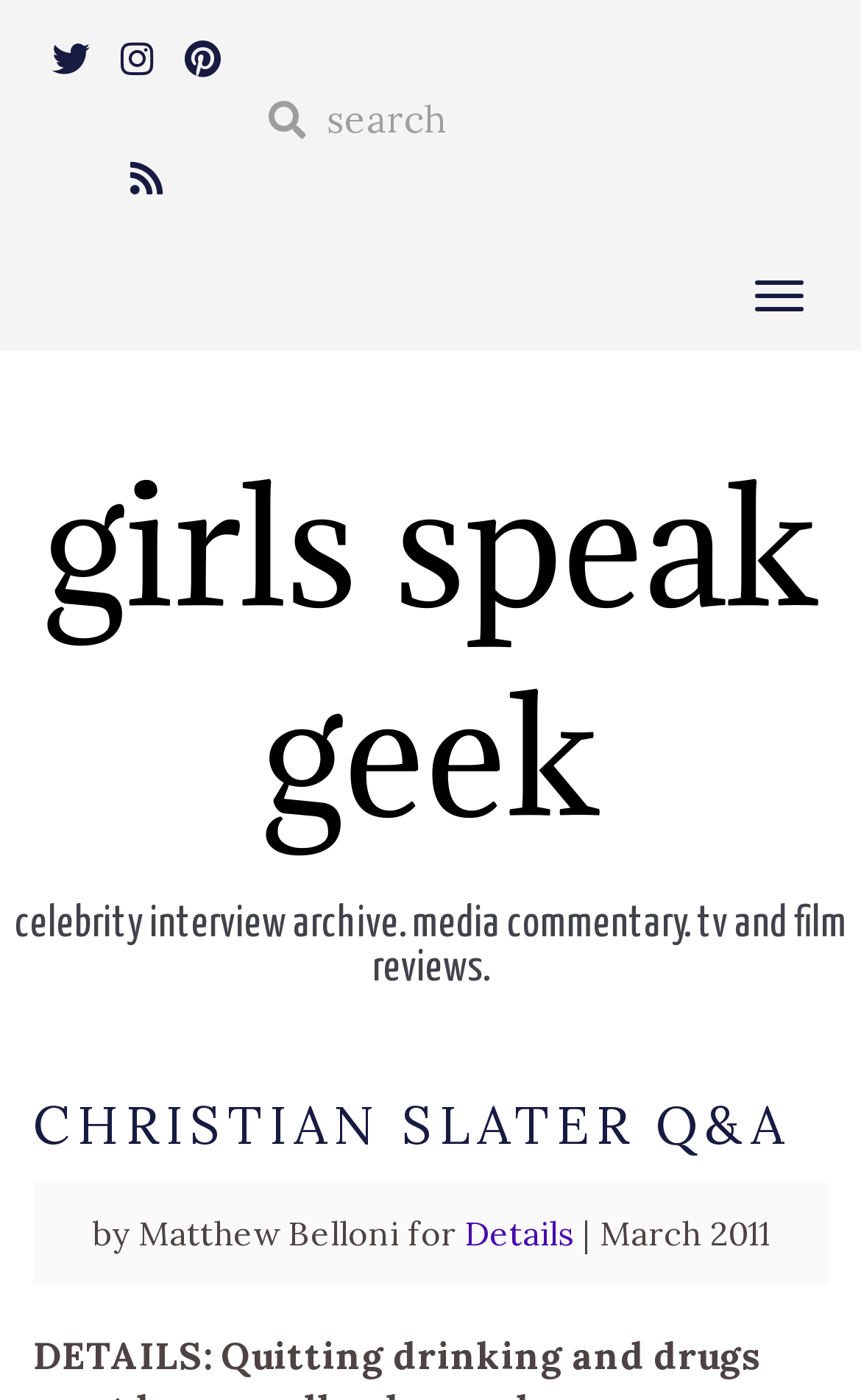Identify the headline of the webpage and generate its text content.

girls speak geek